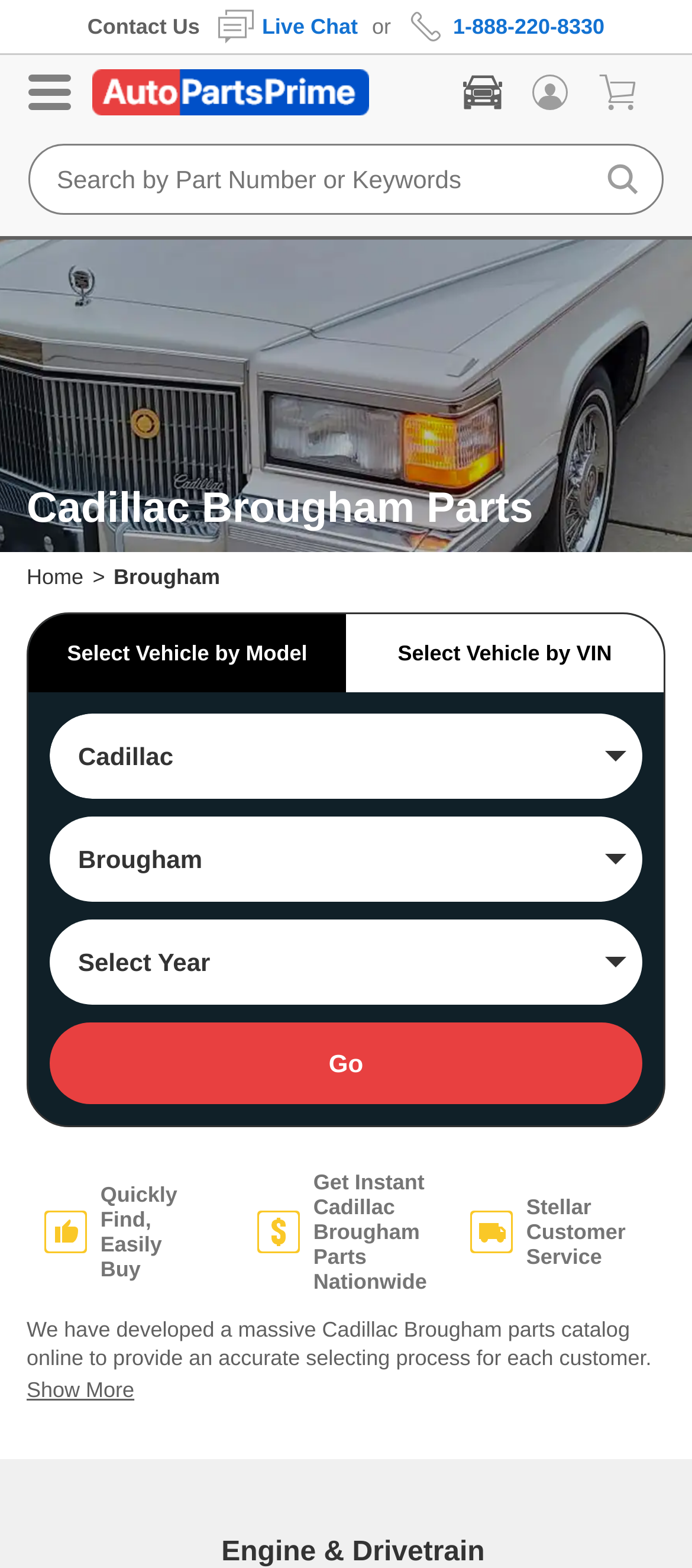Find and provide the bounding box coordinates for the UI element described with: "parent_node: Search Bar".

[0.133, 0.044, 0.533, 0.074]